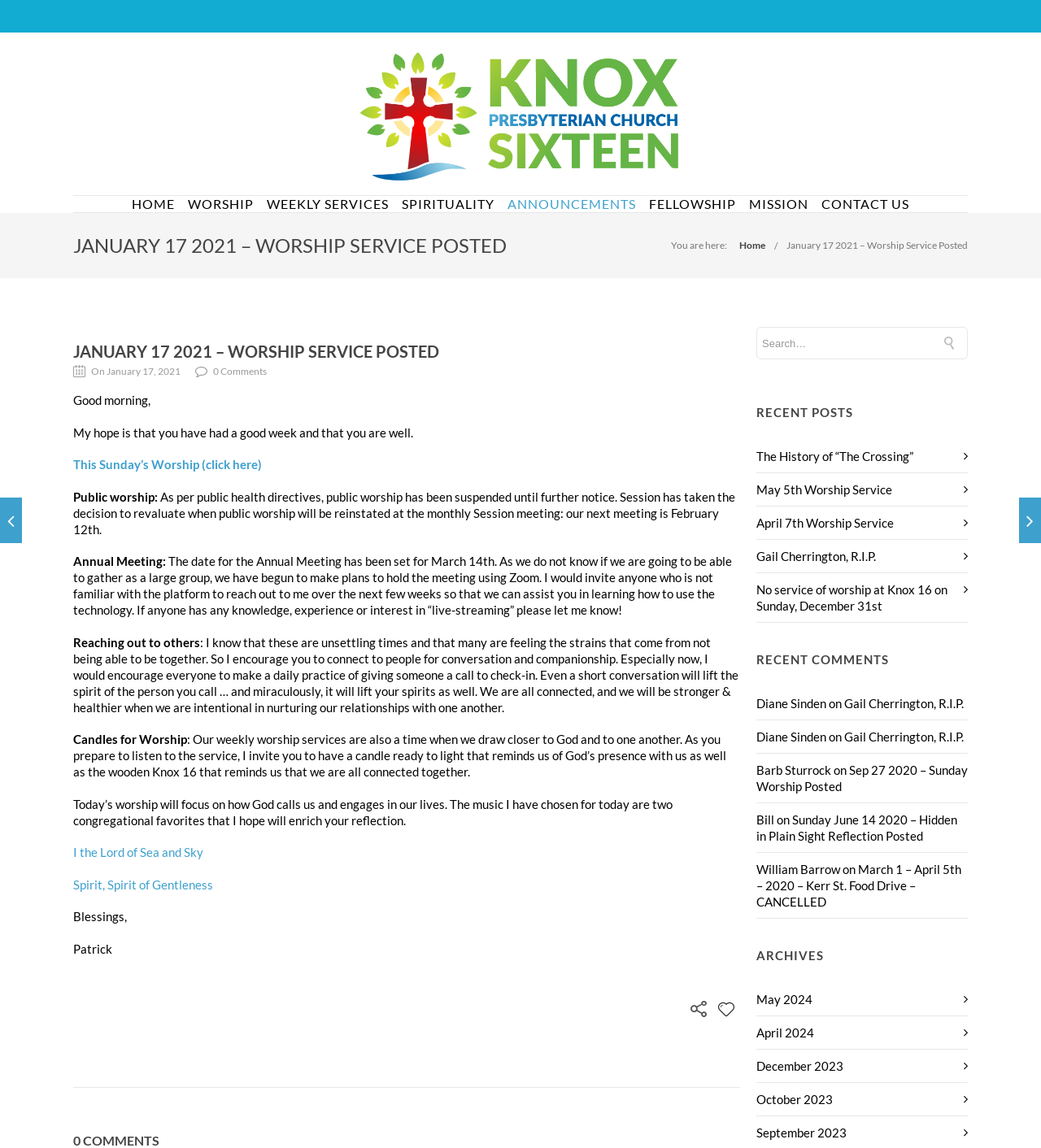From the webpage screenshot, predict the bounding box coordinates (top-left x, top-left y, bottom-right x, bottom-right y) for the UI element described here: CONTACT US!

None